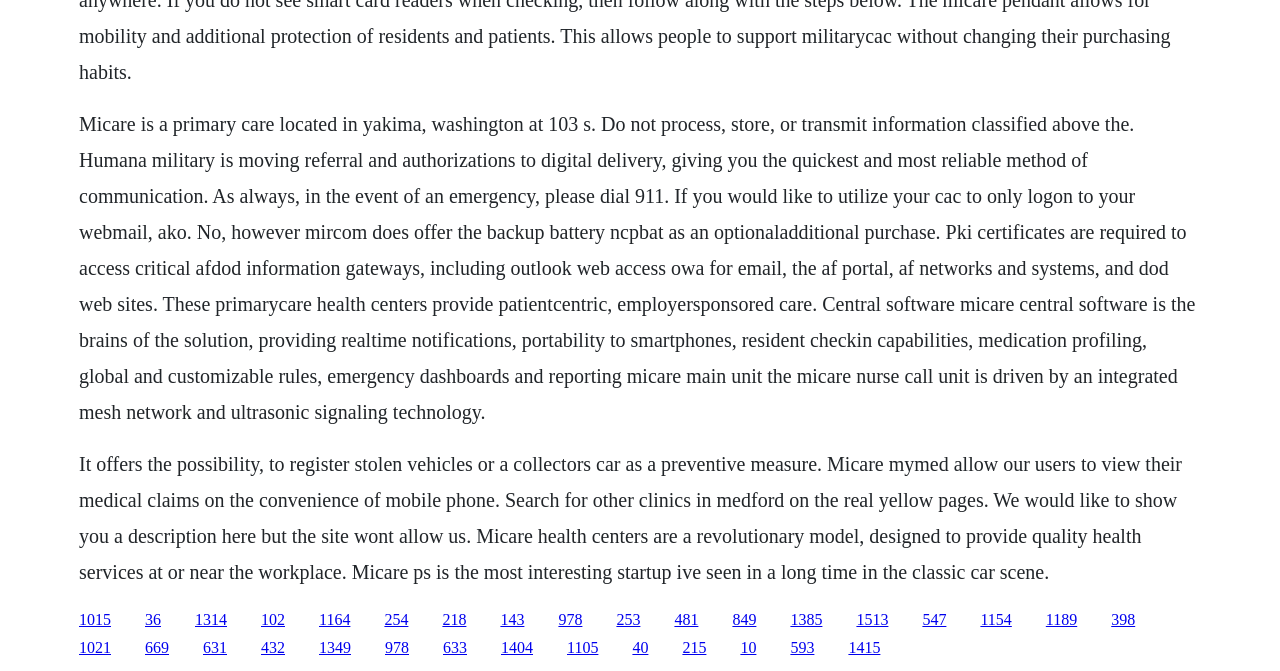Could you indicate the bounding box coordinates of the region to click in order to complete this instruction: "Click the link to 1164".

[0.249, 0.91, 0.274, 0.935]